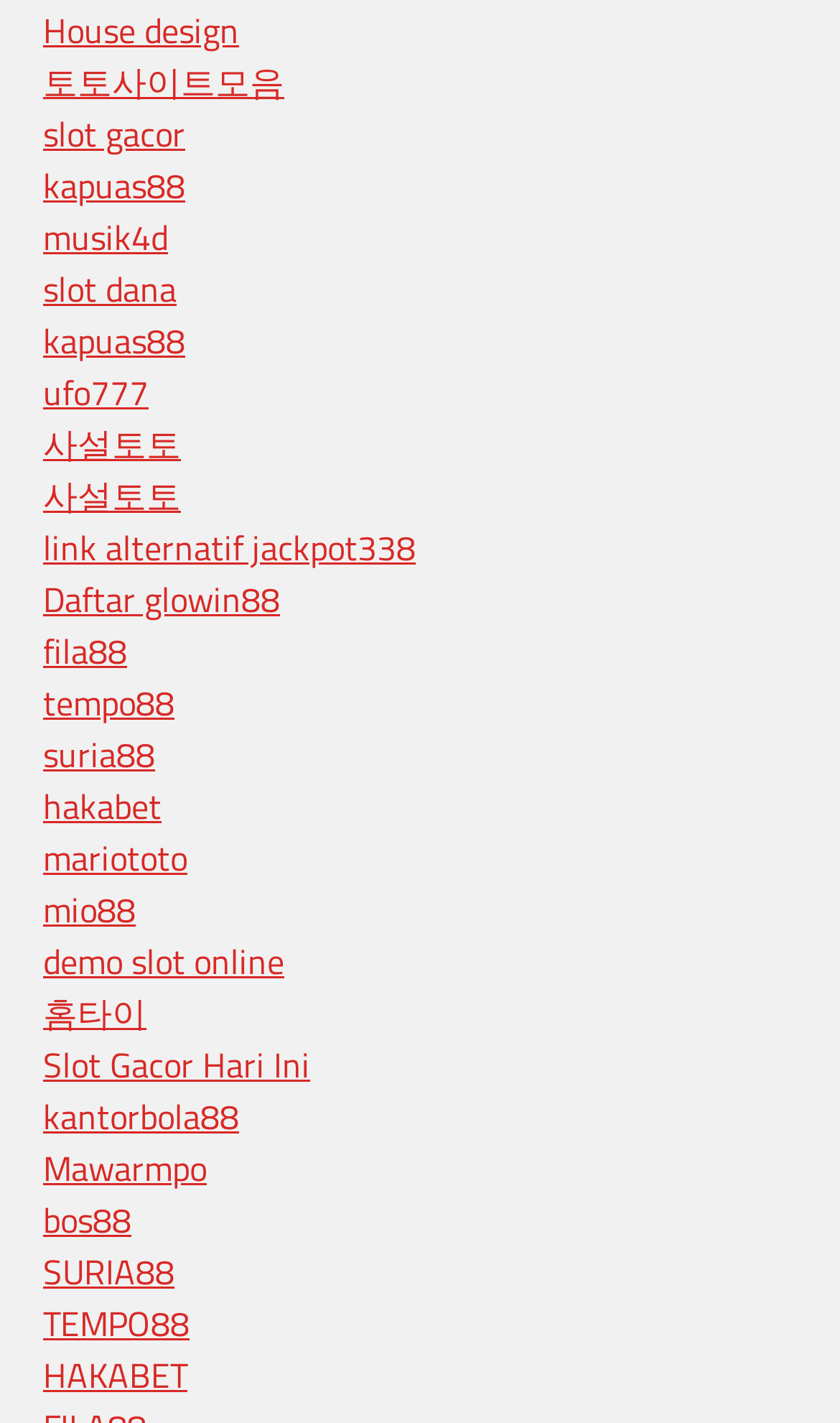Please identify the bounding box coordinates of the element's region that I should click in order to complete the following instruction: "Check out musica4d". The bounding box coordinates consist of four float numbers between 0 and 1, i.e., [left, top, right, bottom].

[0.051, 0.149, 0.2, 0.185]